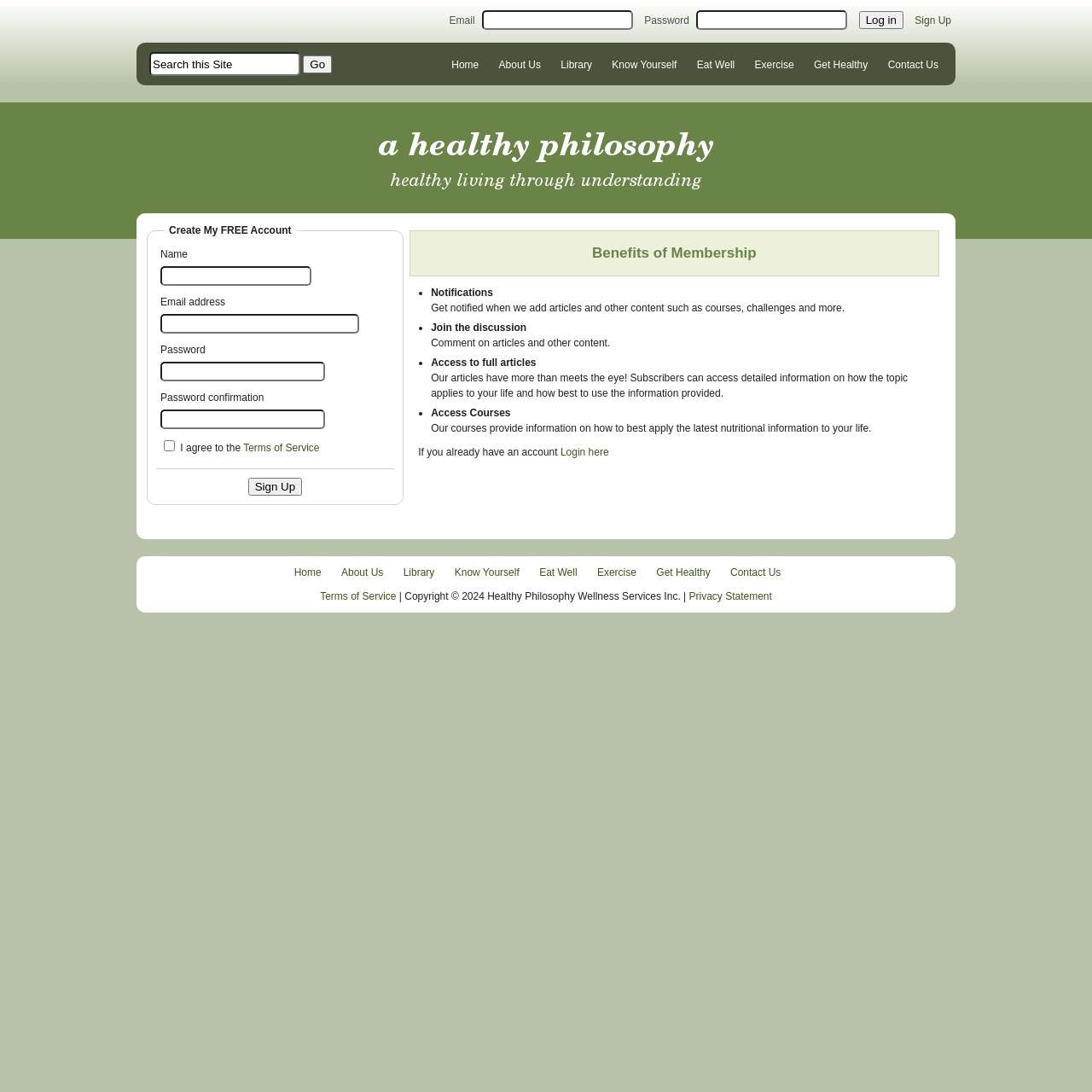Could you highlight the region that needs to be clicked to execute the instruction: "Enter email address"?

[0.441, 0.009, 0.58, 0.027]